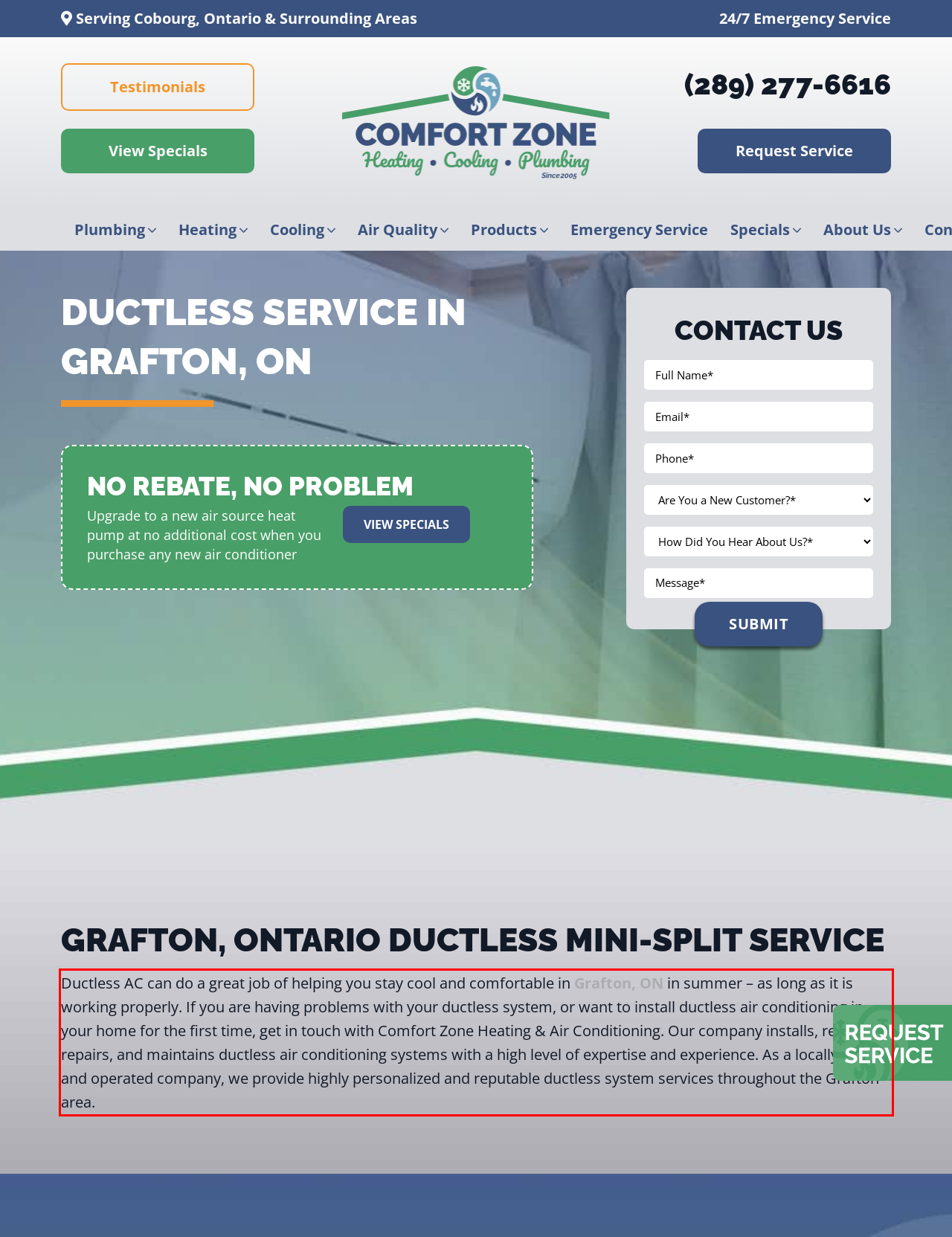Analyze the screenshot of a webpage where a red rectangle is bounding a UI element. Extract and generate the text content within this red bounding box.

Ductless AC can do a great job of helping you stay cool and comfortable in Grafton, ON in summer – as long as it is working properly. If you are having problems with your ductless system, or want to install ductless air conditioning in your home for the first time, get in touch with Comfort Zone Heating & Air Conditioning. Our company installs, replaces, repairs, and maintains ductless air conditioning systems with a high level of expertise and experience. As a locally owned and operated company, we provide highly personalized and reputable ductless system services throughout the Grafton area.